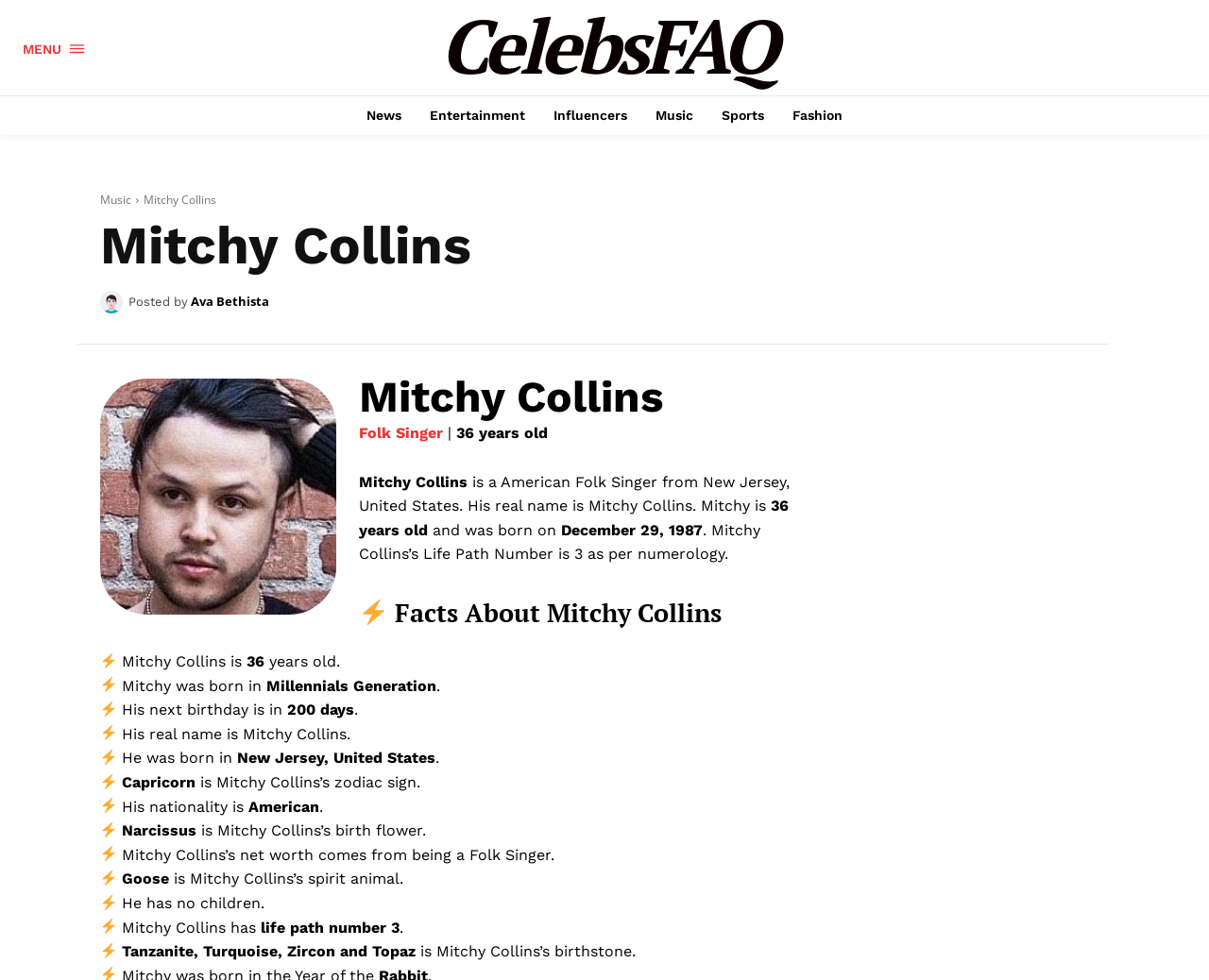How old is Mitchy Collins?
Provide a well-explained and detailed answer to the question.

I found the answer by looking at the section '⚡ Facts About Mitchy Collins' where it says 'Mitchy Collins is 36 years old.'